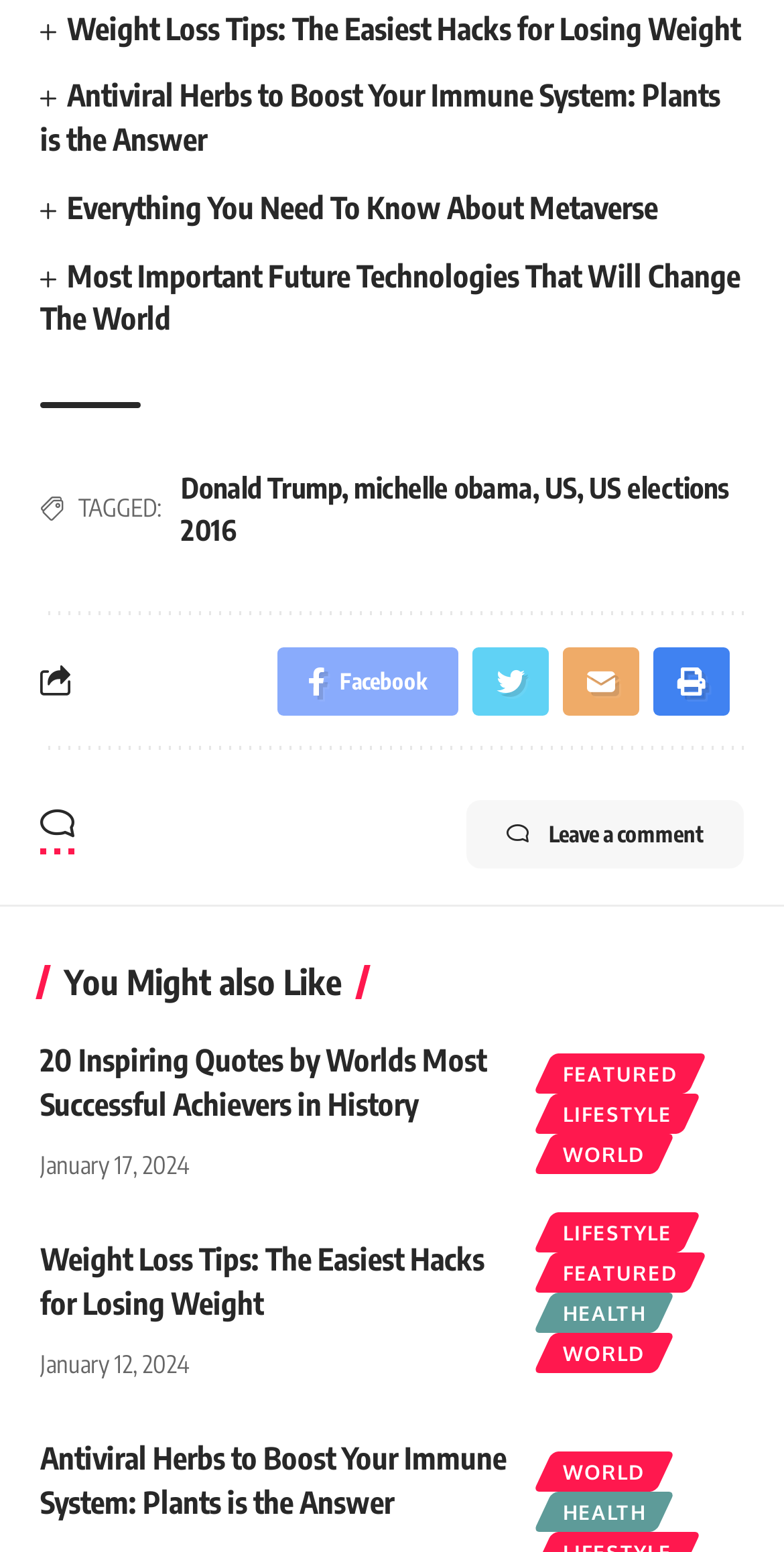Predict the bounding box coordinates of the UI element that matches this description: "Donald Trump". The coordinates should be in the format [left, top, right, bottom] with each value between 0 and 1.

[0.231, 0.303, 0.436, 0.325]